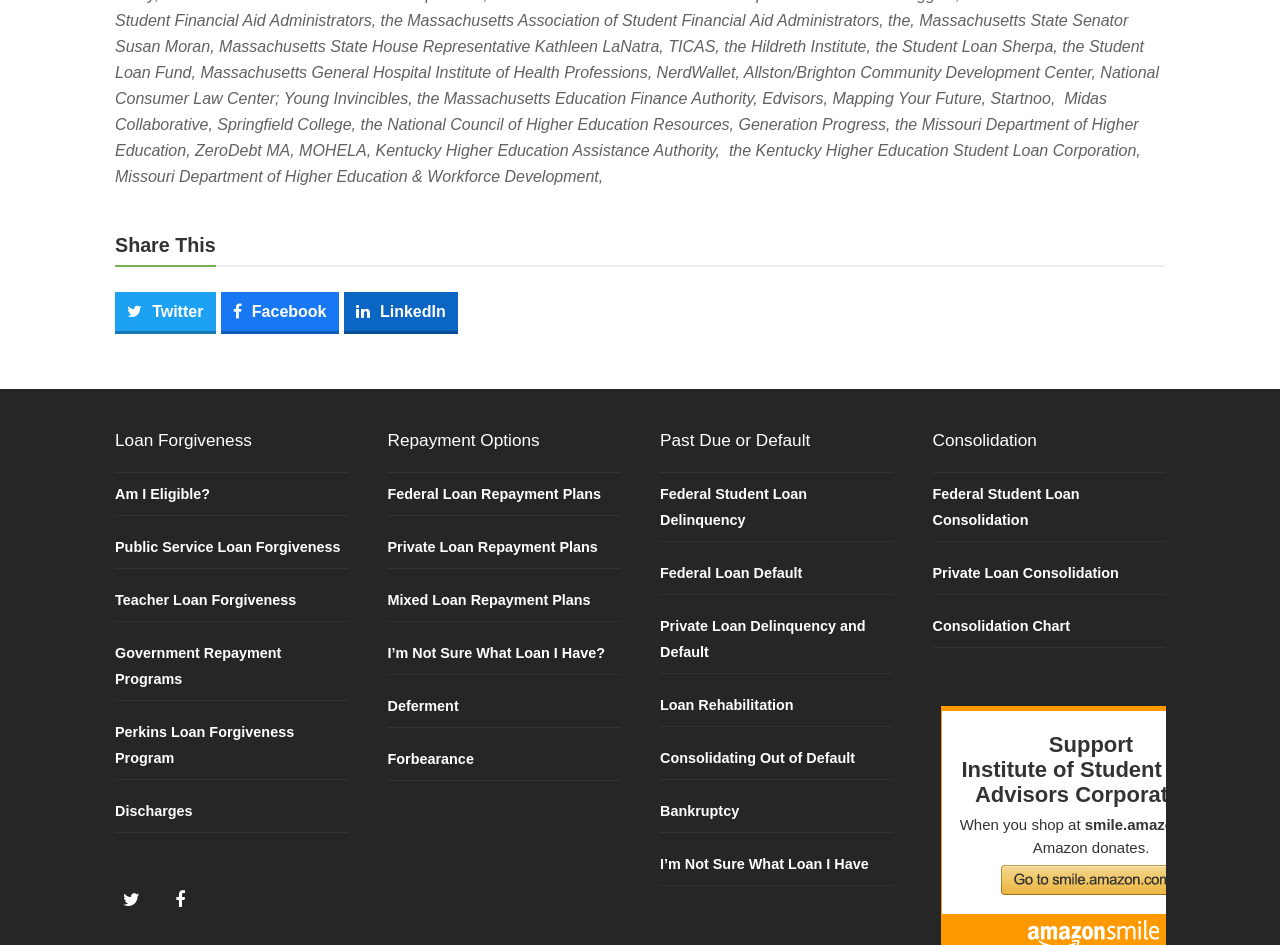Identify the bounding box coordinates of the element to click to follow this instruction: 'Learn about public service loan forgiveness'. Ensure the coordinates are four float values between 0 and 1, provided as [left, top, right, bottom].

[0.09, 0.571, 0.266, 0.588]